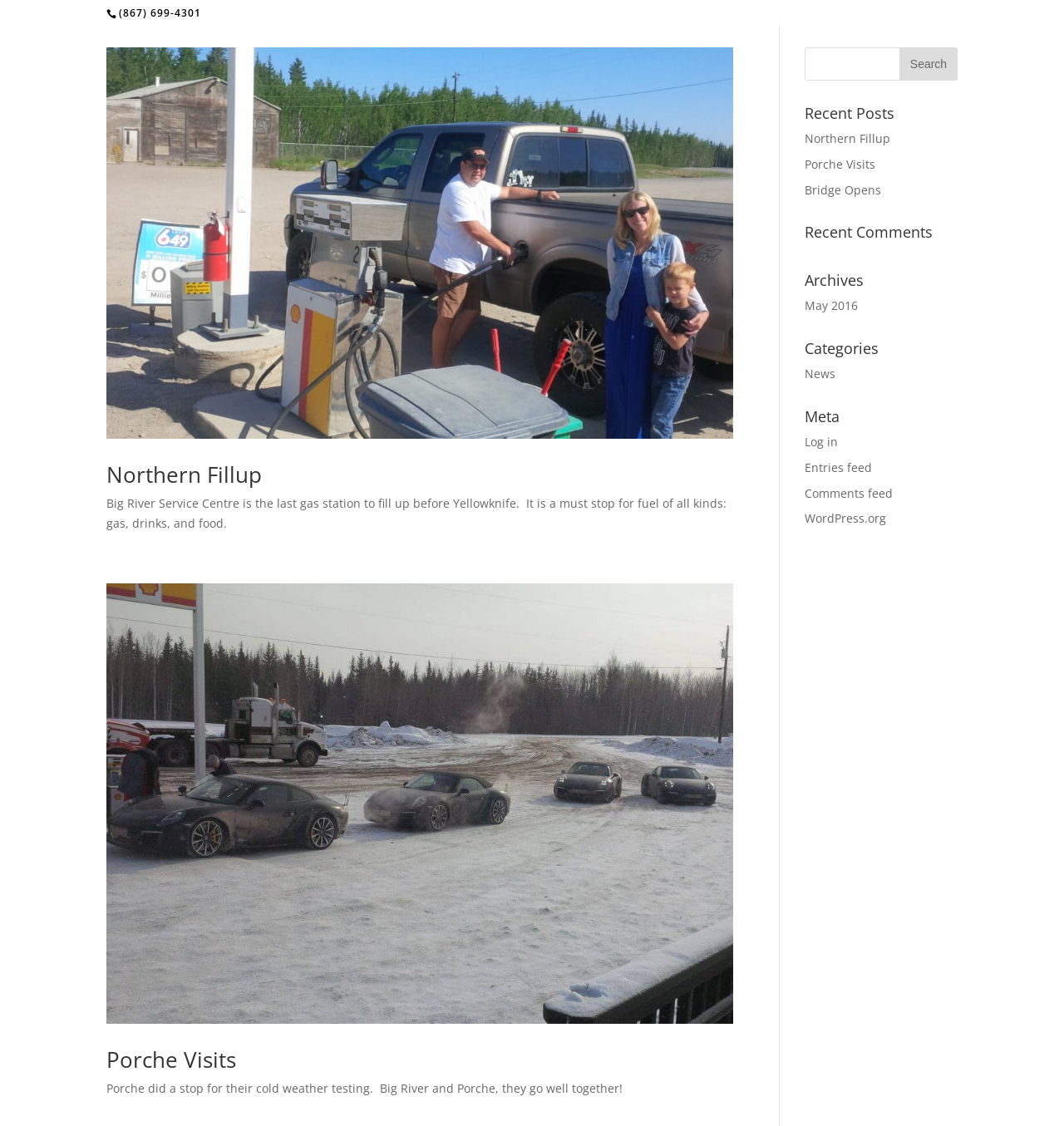Determine the bounding box of the UI component based on this description: "Log in". The bounding box coordinates should be four float values between 0 and 1, i.e., [left, top, right, bottom].

[0.756, 0.385, 0.788, 0.399]